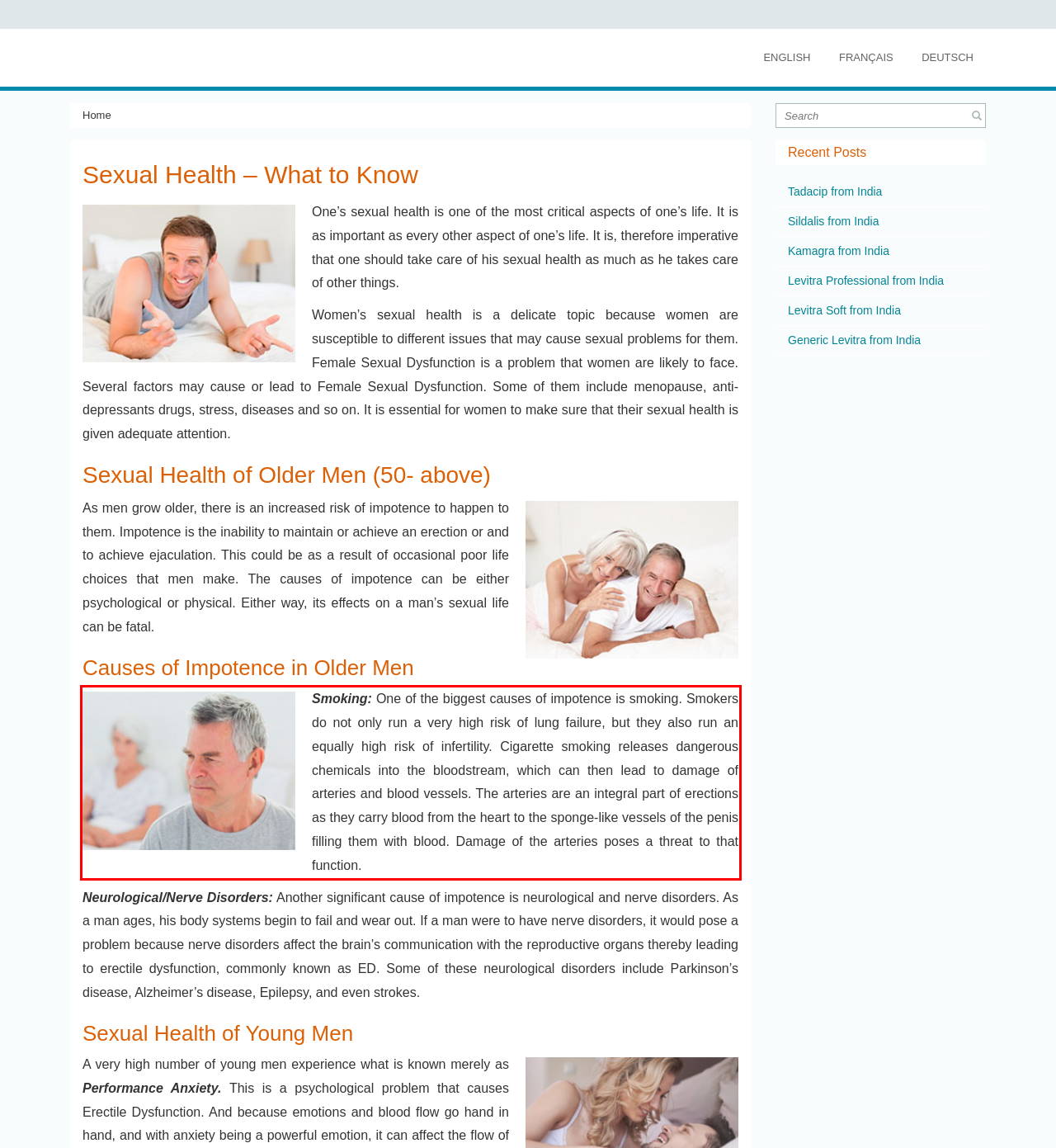Review the webpage screenshot provided, and perform OCR to extract the text from the red bounding box.

Smoking: One of the biggest causes of impotence is smoking. Smokers do not only run a very high risk of lung failure, but they also run an equally high risk of infertility. Cigarette smoking releases dangerous chemicals into the bloodstream, which can then lead to damage of arteries and blood vessels. The arteries are an integral part of erections as they carry blood from the heart to the sponge-like vessels of the penis filling them with blood. Damage of the arteries poses a threat to that function.